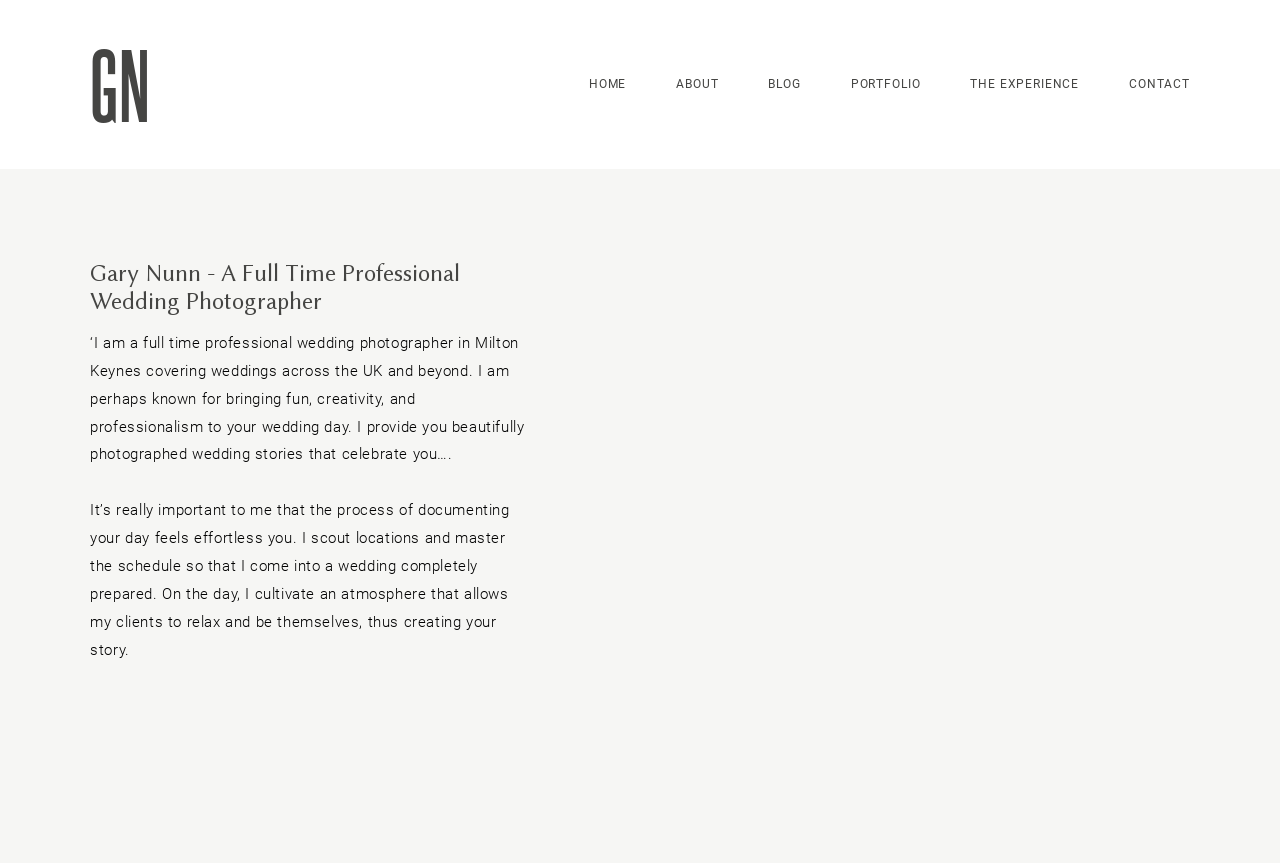Based on the image, give a detailed response to the question: How many links are in the header?

I counted the number of link elements in the header section, which are 'GN', 'HOME', 'ABOUT', 'BLOG', 'PORTFOLIO', 'THE EXPERIENCE', and 'CONTACT'.